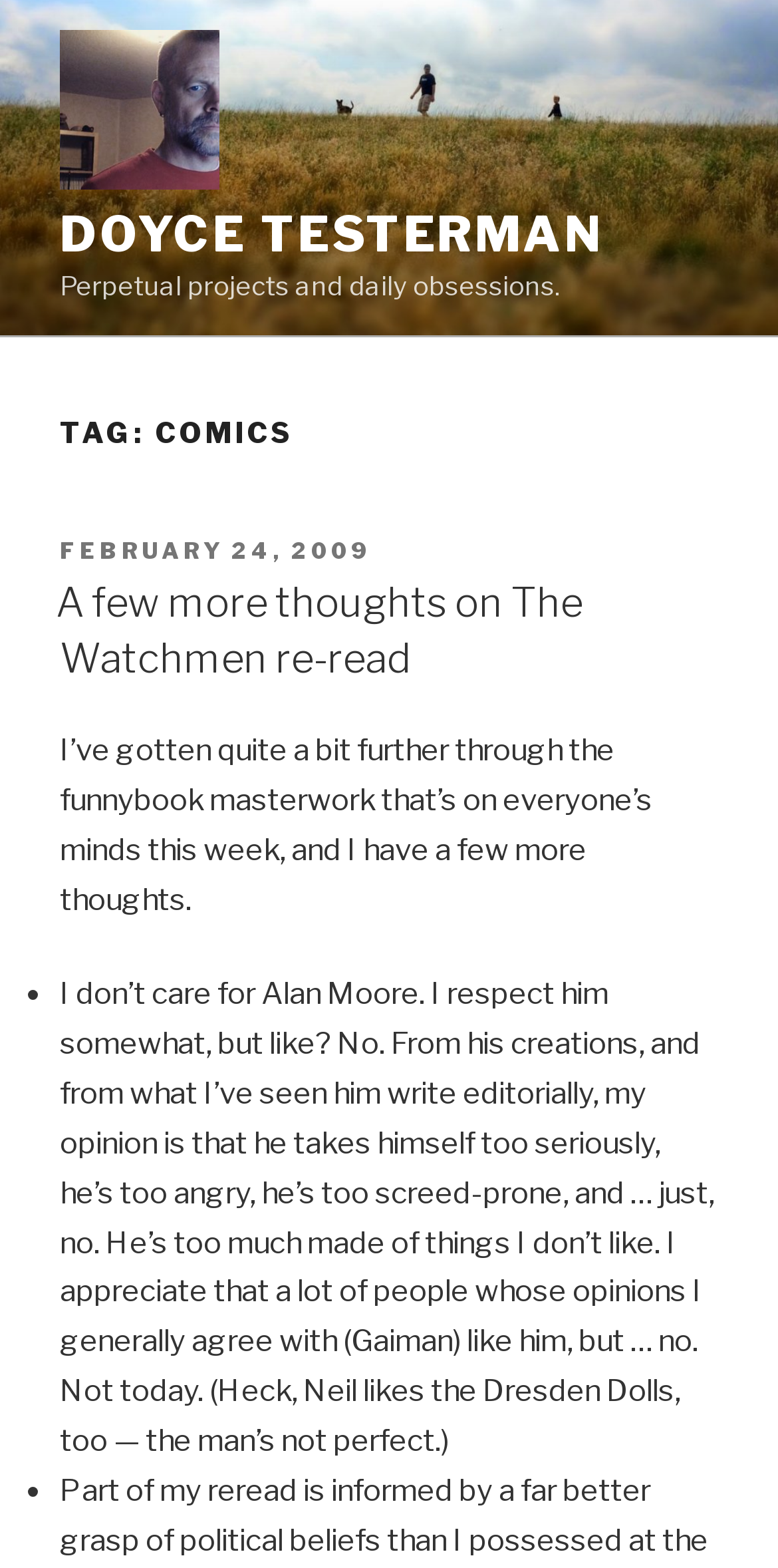Offer a meticulous description of the webpage's structure and content.

The webpage is about comics, specifically featuring the author Doyce Testerman. At the top left, there is a link to Doyce Testerman's profile, accompanied by a small image of the author. Below this, there is a link to the author's name in all capital letters. 

Next to these elements, there is a brief description of the webpage, stating "Perpetual projects and daily obsessions." 

Further down, there is a heading that reads "TAG: COMICS" in a larger font size. Below this heading, there is a section with a "POSTED ON" label, followed by a link to the date "FEBRUARY 24, 2009". 

The main content of the webpage is an article titled "A few more thoughts on The Watchmen re-read". The article begins with a brief introduction, followed by a list of bullet points. The first bullet point expresses the author's opinion about Alan Moore, stating that they do not care for him and explaining why.